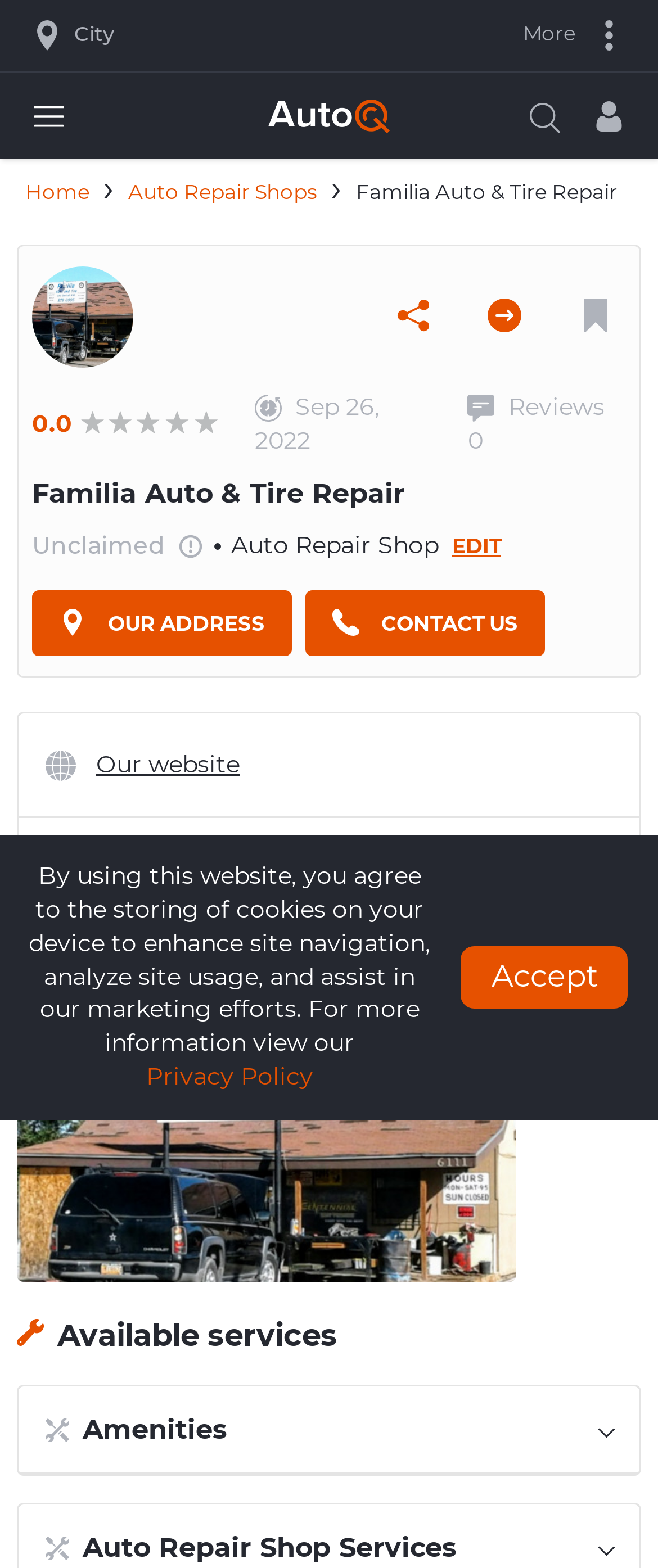Identify the bounding box of the UI component described as: "Auto Repair Shops".

[0.195, 0.114, 0.482, 0.133]